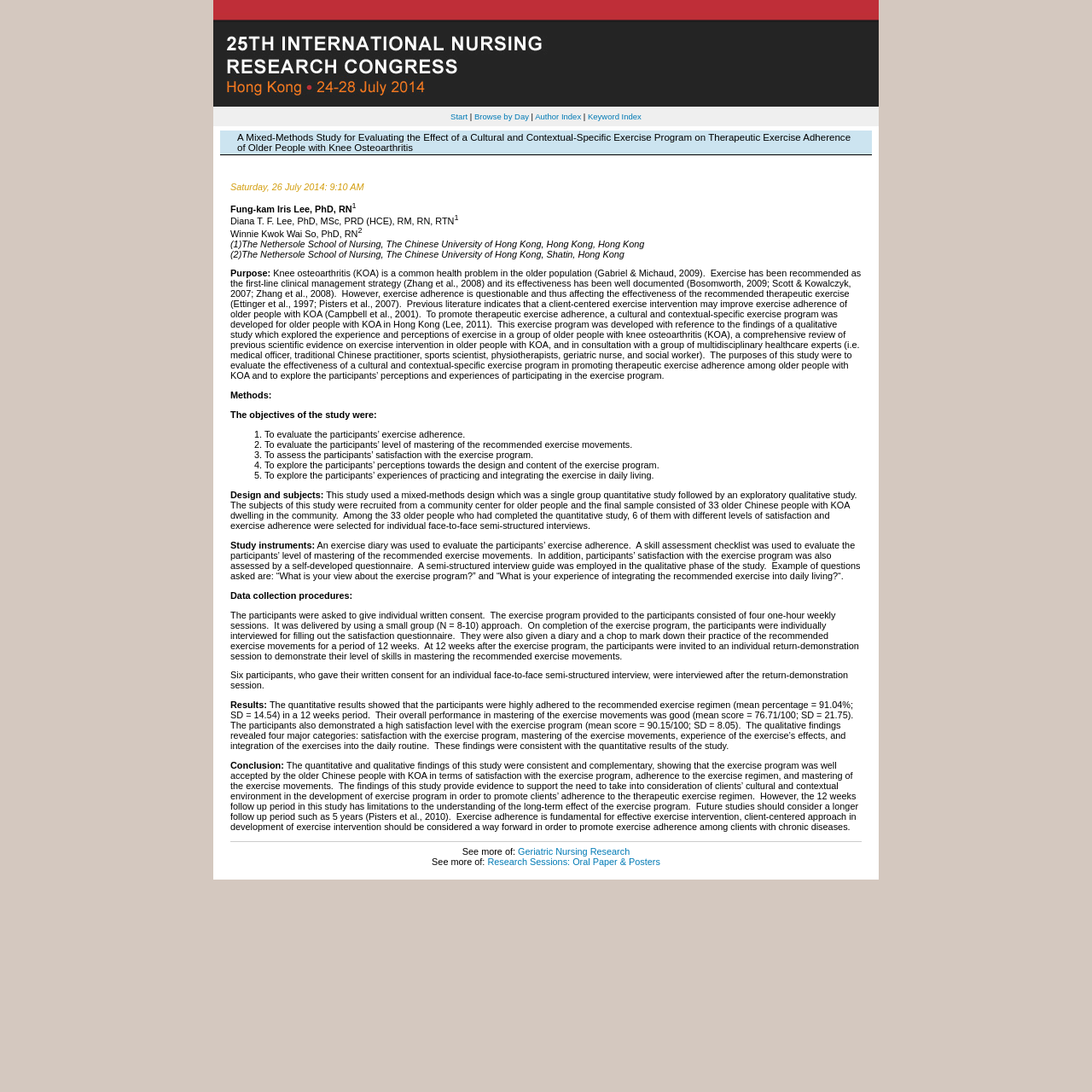Please examine the image and provide a detailed answer to the question: Who are the authors of the paper?

The authors of the paper can be found in the section below the title, which lists the authors as Fung-kam Iris Lee, Diana T. F. Lee, and Winnie Kwok Wai So.